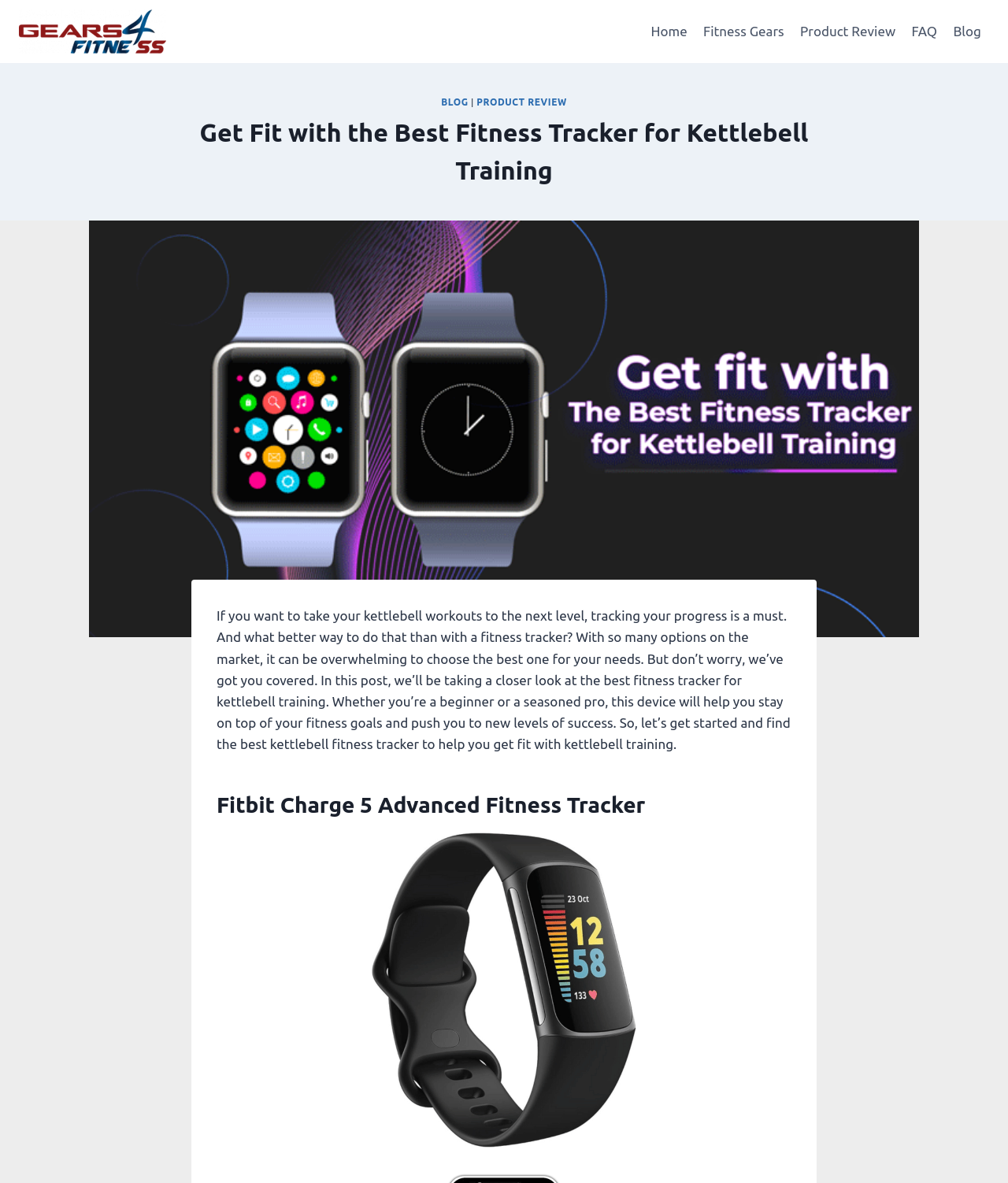What is the topic of the main article?
Answer the question with a single word or phrase, referring to the image.

Best fitness tracker for kettlebell training